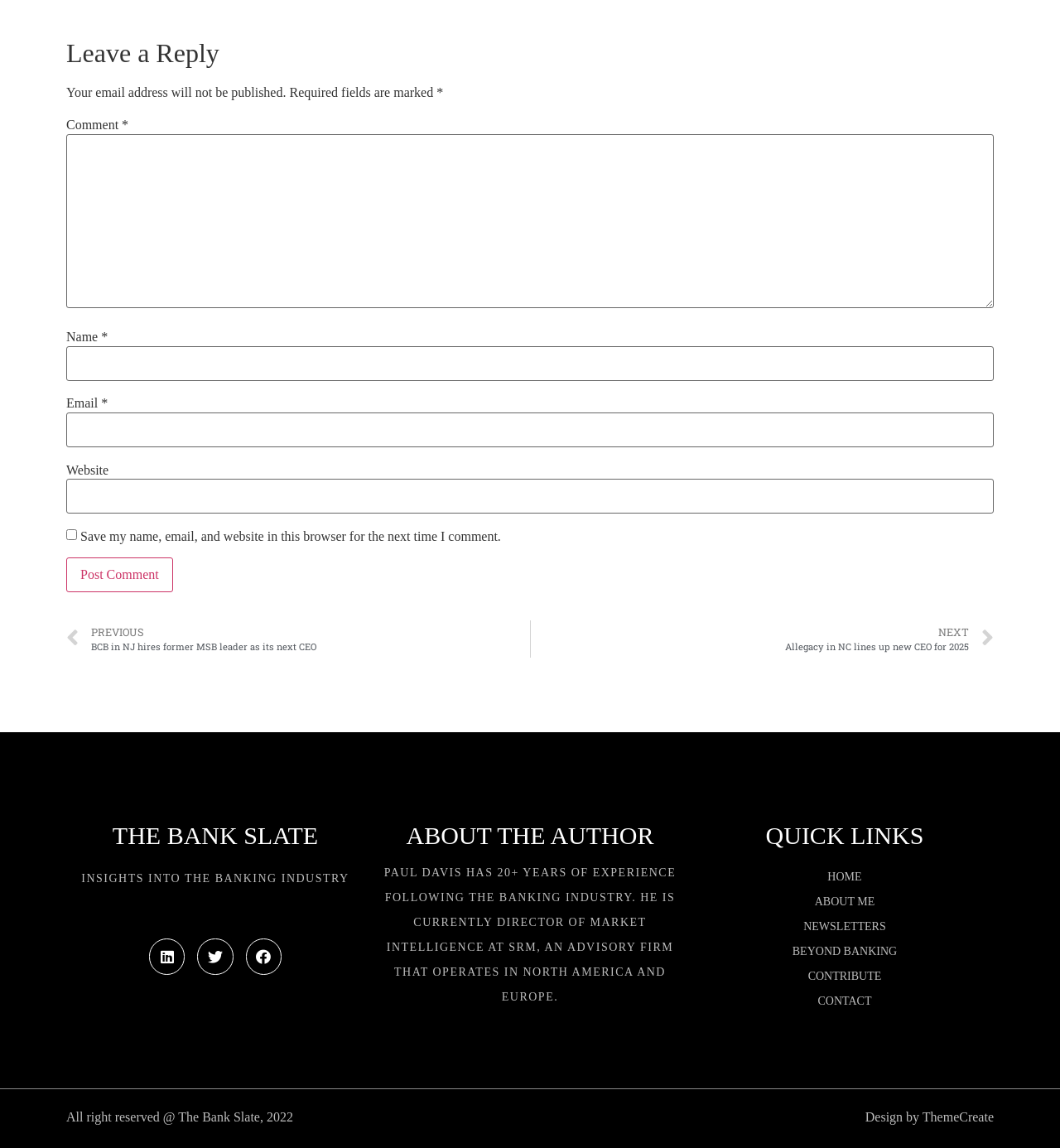Extract the bounding box for the UI element that matches this description: "parent_node: Name * name="author"".

[0.062, 0.301, 0.938, 0.332]